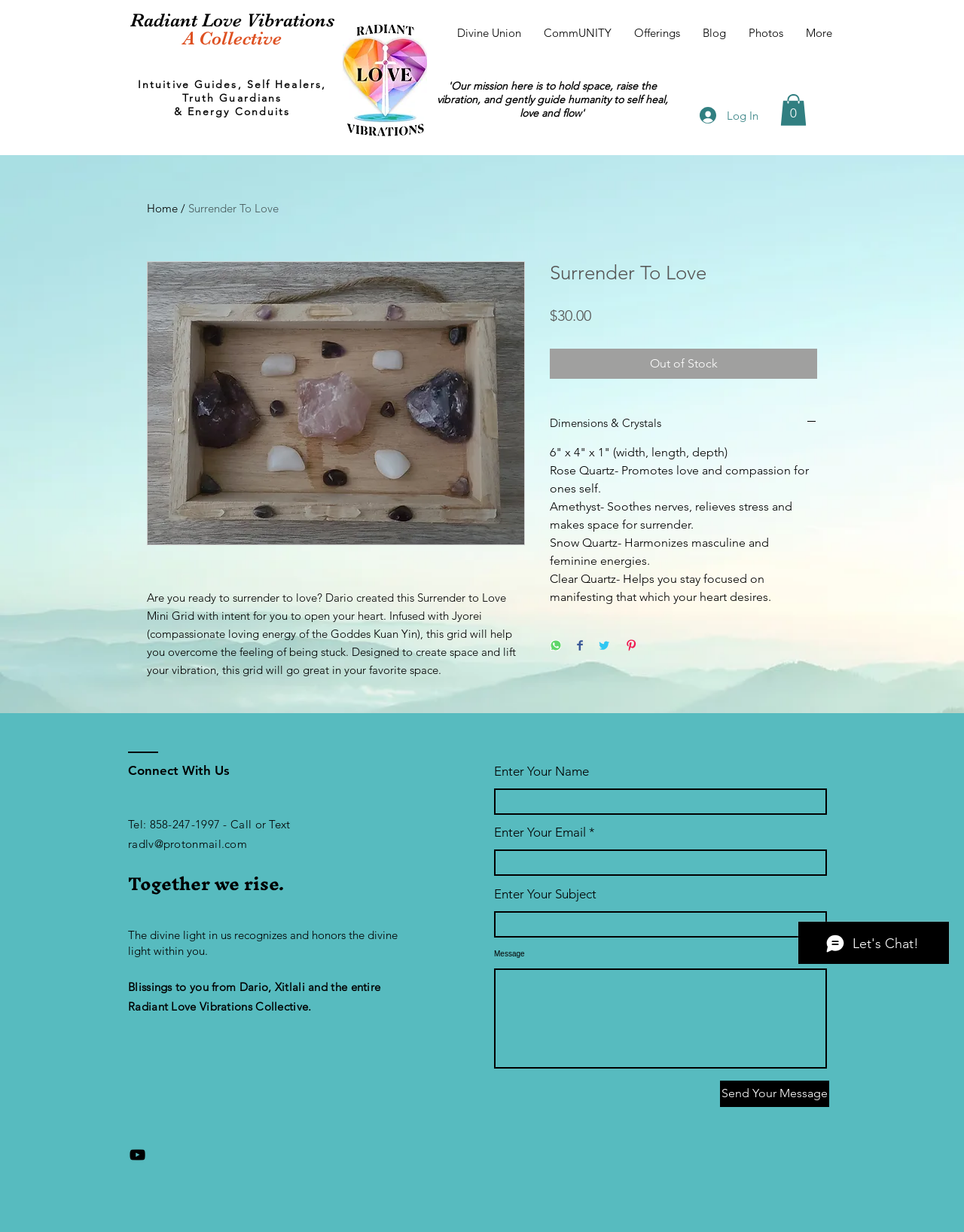Find and generate the main title of the webpage.

Surrender To Love